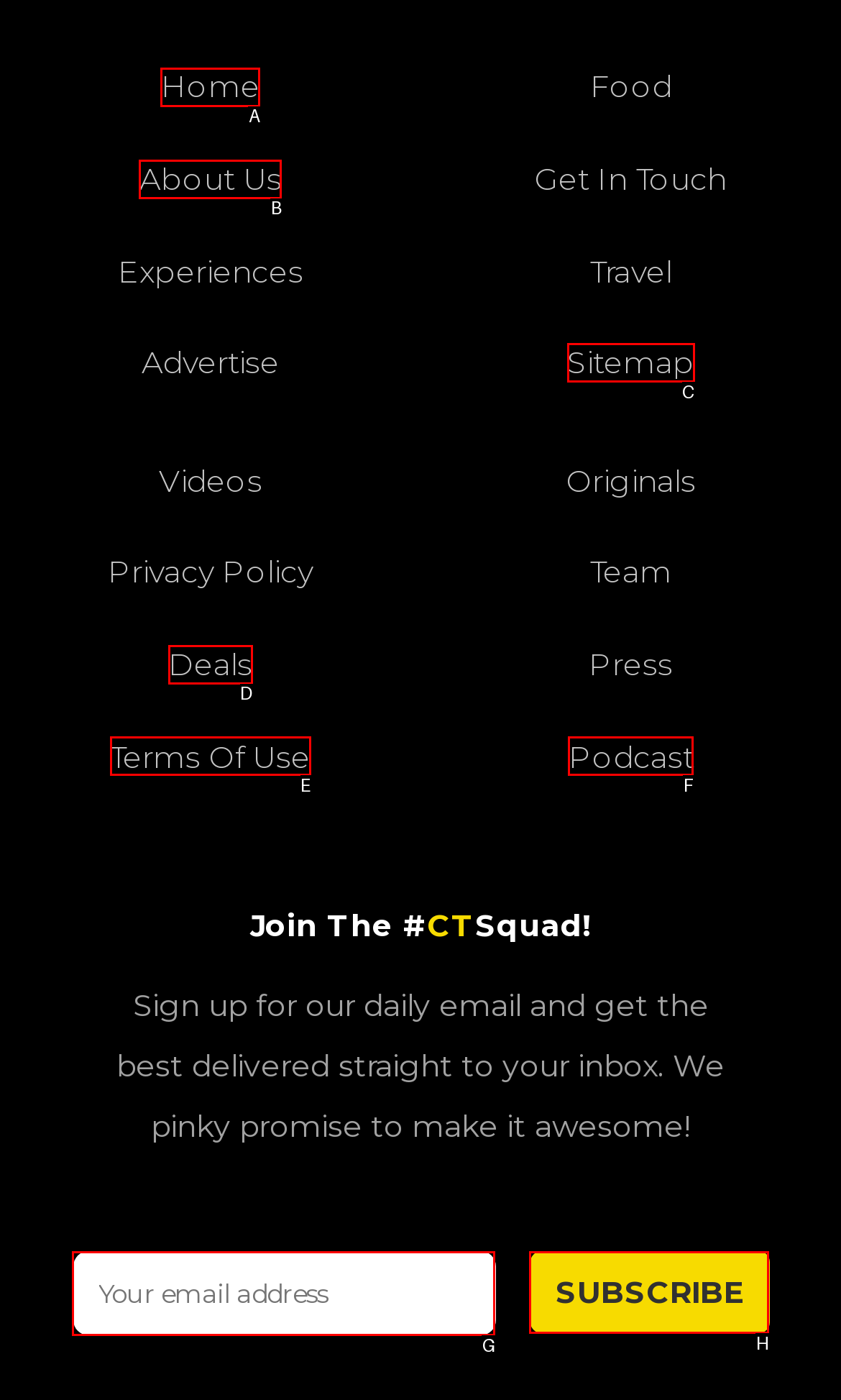Tell me which one HTML element best matches the description: Terms of Use Answer with the option's letter from the given choices directly.

E